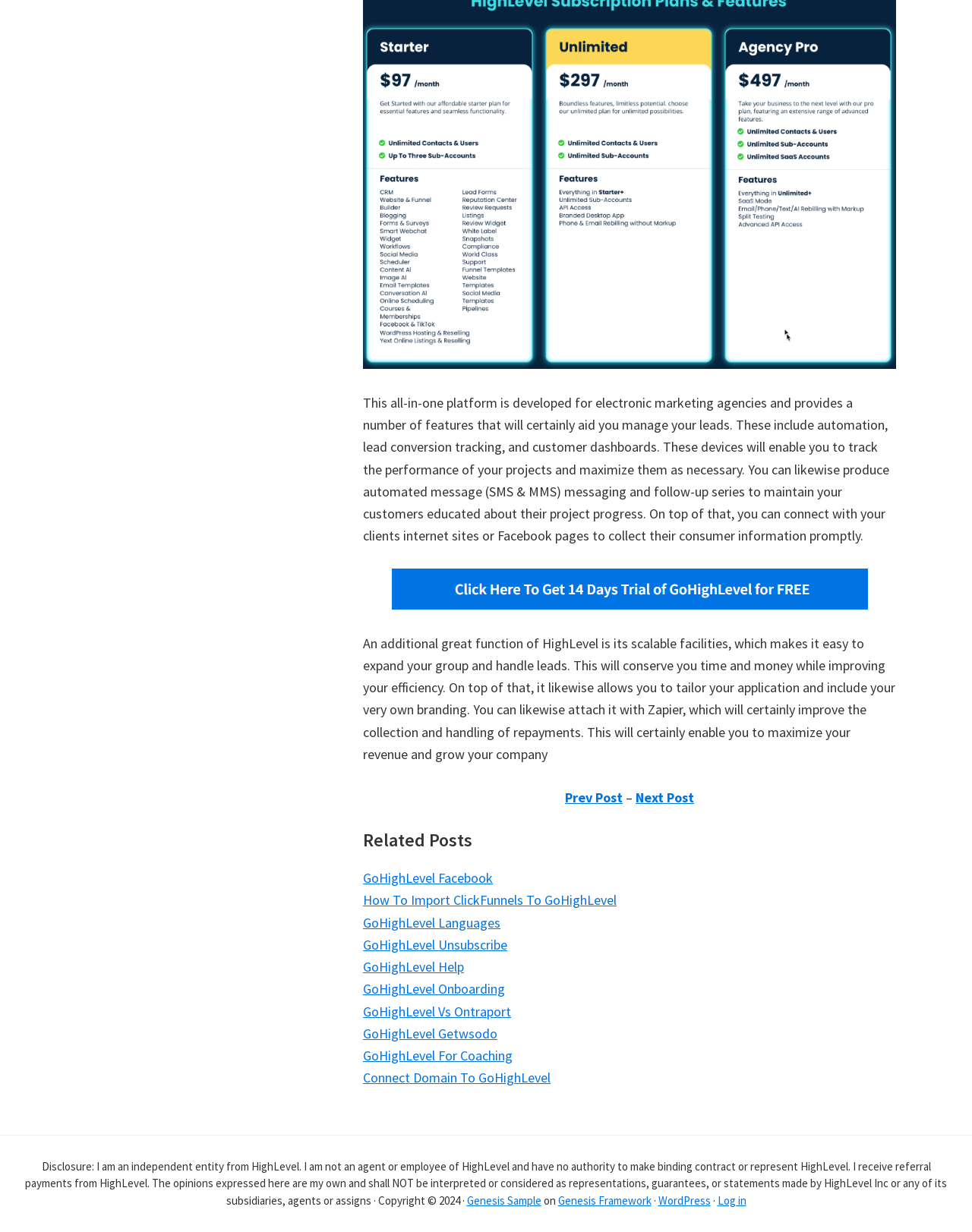Locate the bounding box coordinates of the item that should be clicked to fulfill the instruction: "Log in".

[0.738, 0.968, 0.768, 0.98]